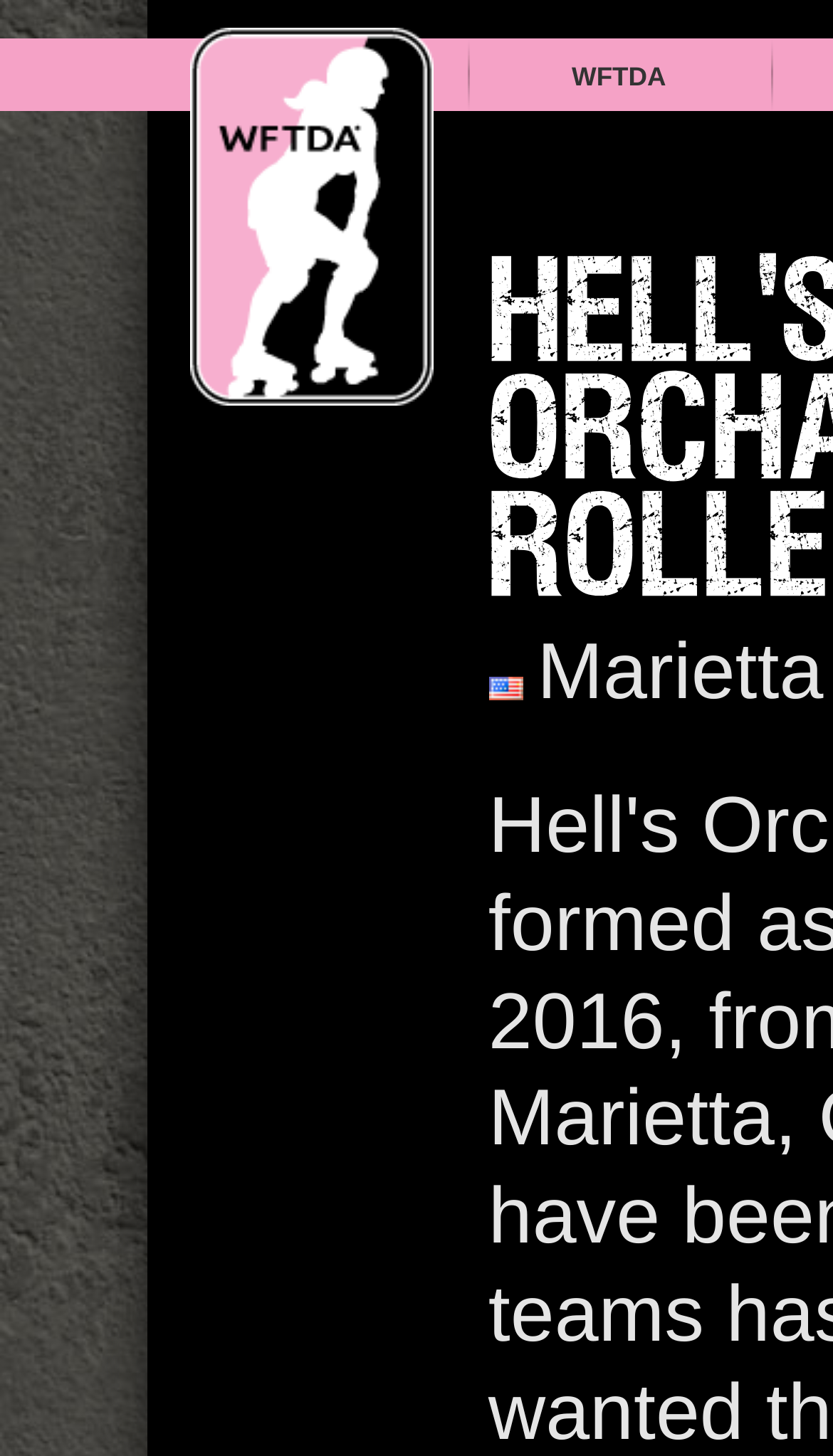Determine the main heading of the webpage and generate its text.

HELL'S ORCHARD ROLLER DERBY